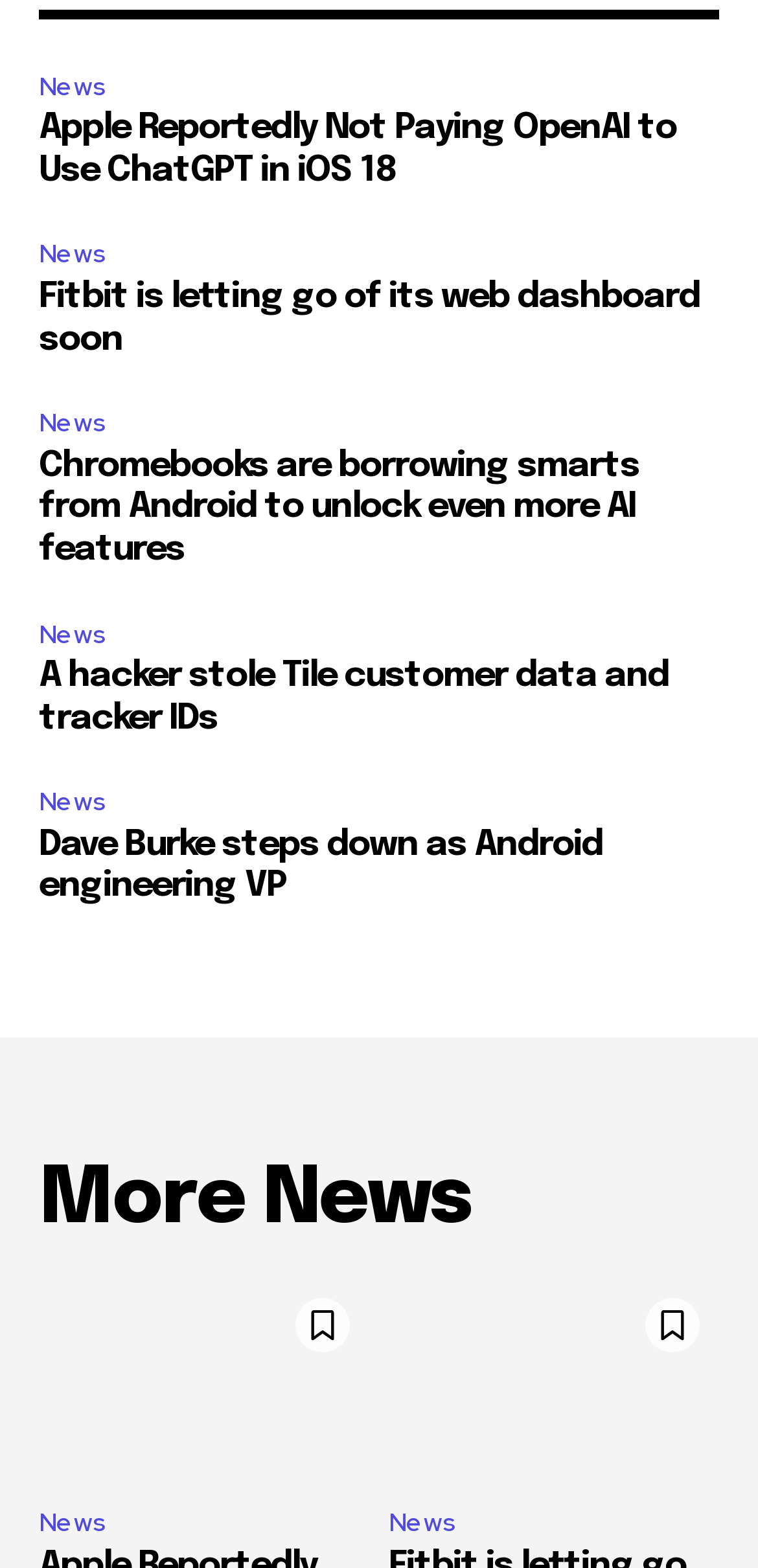Specify the bounding box coordinates of the area to click in order to execute this command: 'Learn more about Fitbit's web dashboard'. The coordinates should consist of four float numbers ranging from 0 to 1, and should be formatted as [left, top, right, bottom].

[0.051, 0.177, 0.949, 0.231]